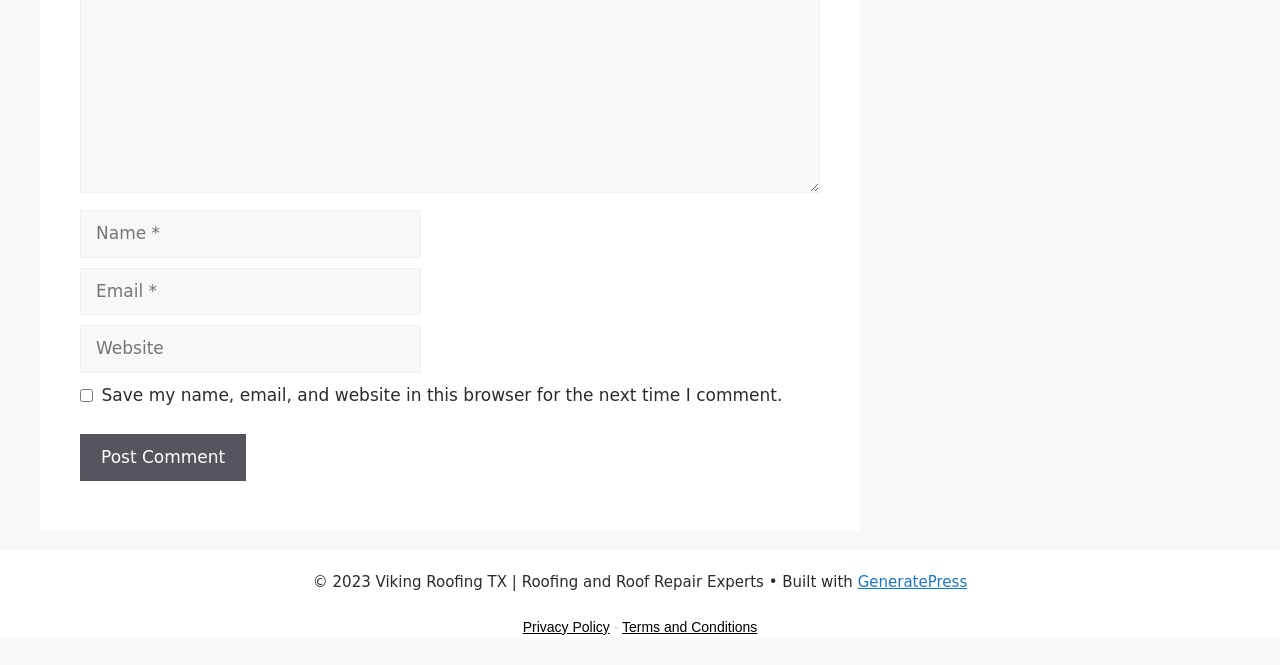How many links are there at the bottom of the page?
Look at the image and provide a short answer using one word or a phrase.

3